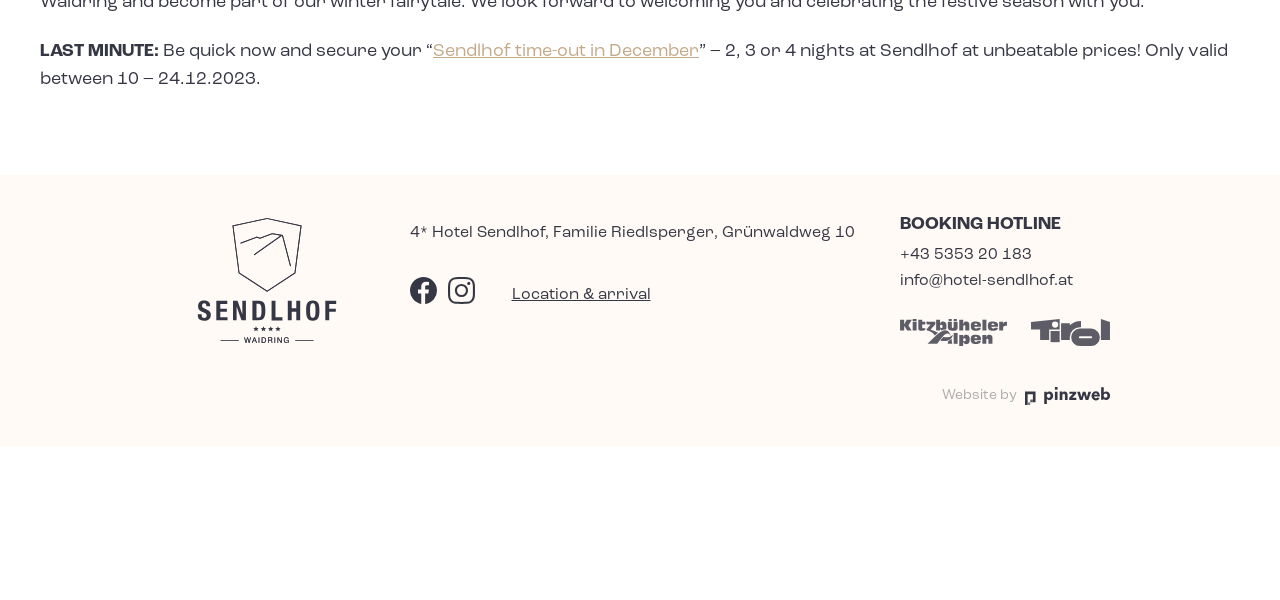What is the time period for the last minute offer?
Answer the question with a single word or phrase derived from the image.

10 – 24.12.2023